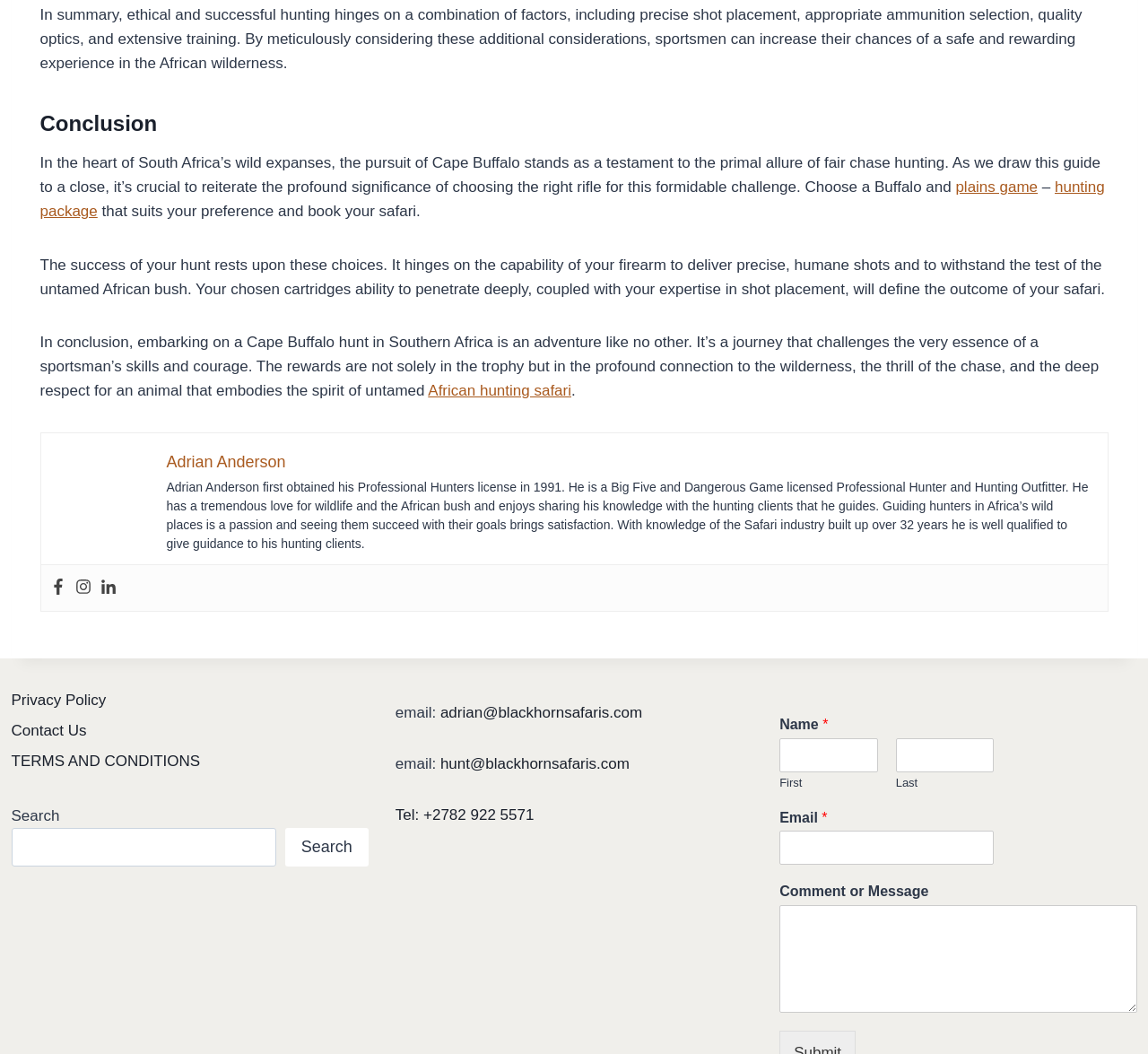What is the recommended approach to hunting Cape Buffalo?
Please provide a comprehensive and detailed answer to the question.

The webpage emphasizes the importance of precise shot placement and quality optics when hunting Cape Buffalo. It also mentions the need for extensive training and the right rifle and ammunition. This suggests that the recommended approach to hunting Cape Buffalo is a careful and deliberate one that prioritizes safety and success.